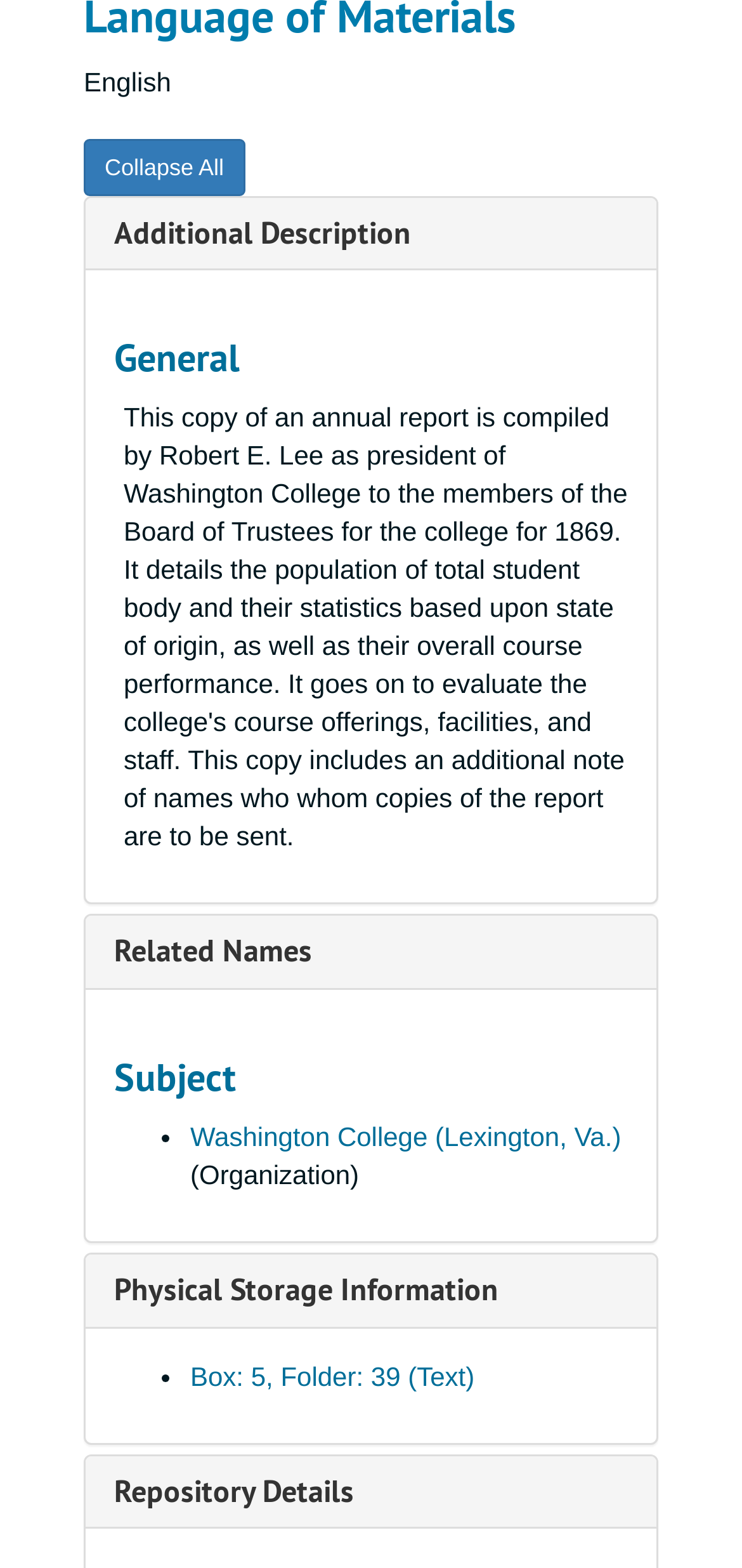Respond concisely with one word or phrase to the following query:
How many links are there under 'Physical Storage Information'?

1